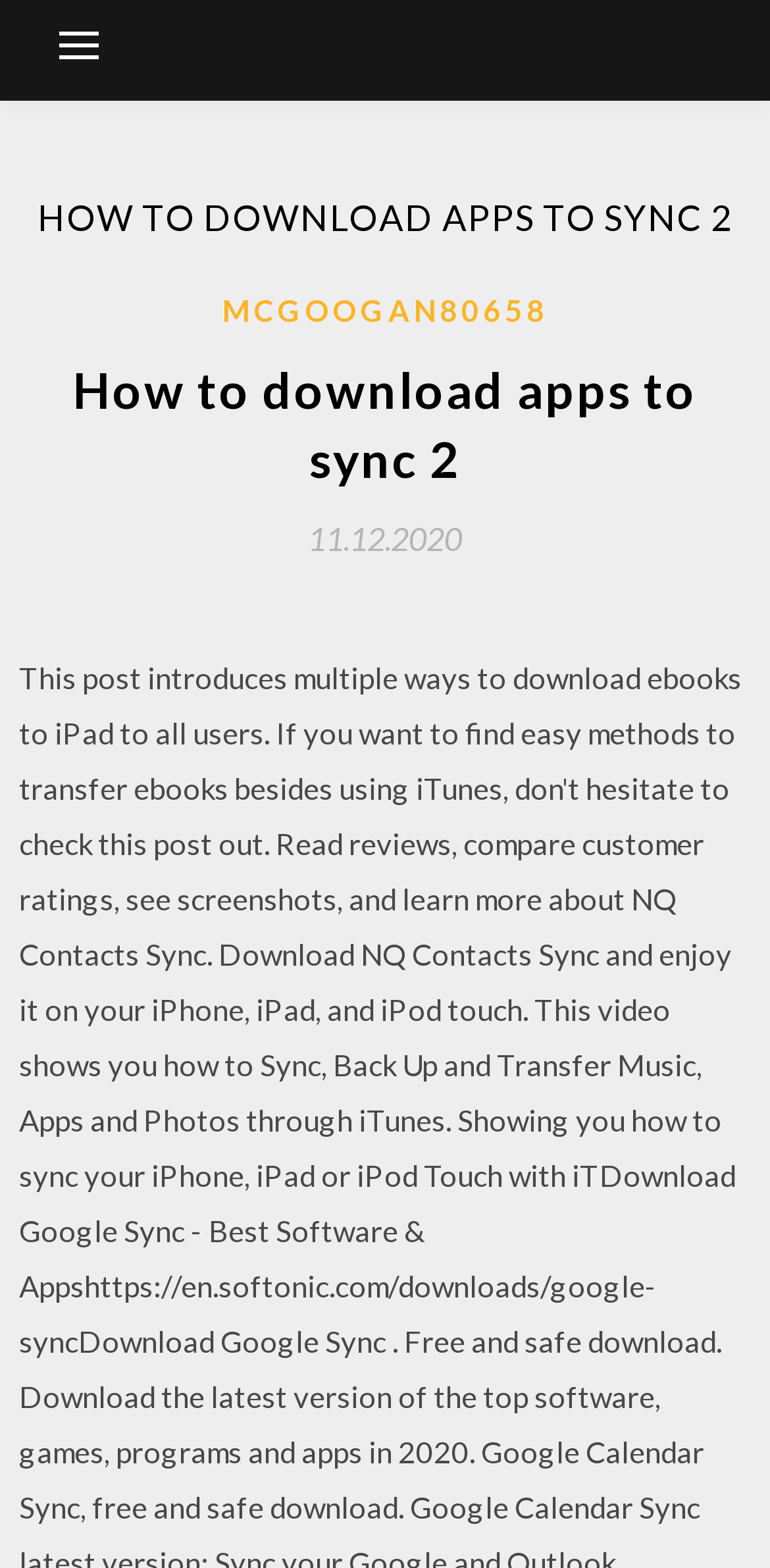What is the author of the article?
Please use the image to provide an in-depth answer to the question.

The author of the article can be found in the link element with the text 'MCGOOGAN80658', which is located below the heading 'HOW TO DOWNLOAD APPS TO SYNC 2'.